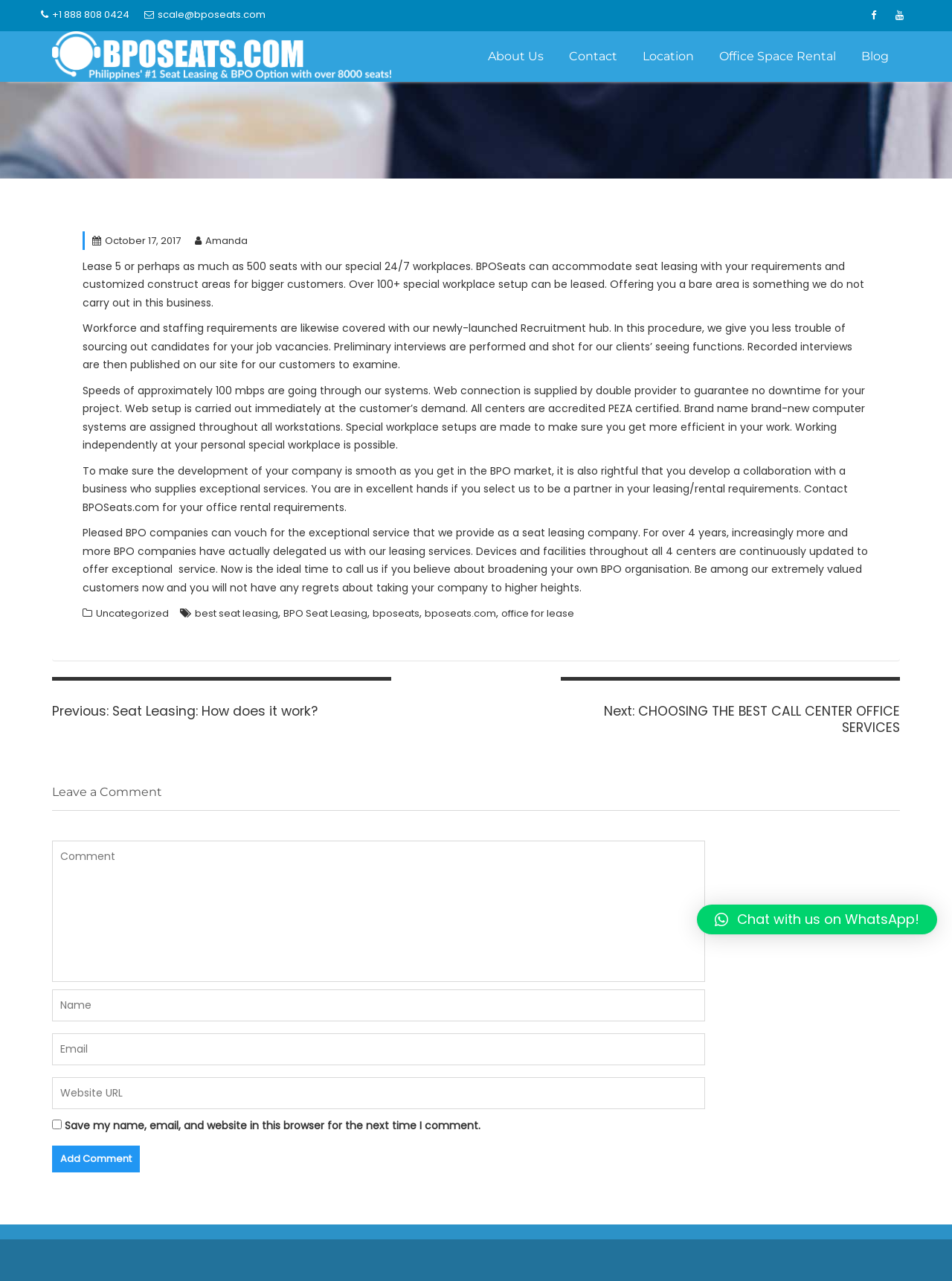Respond to the question below with a single word or phrase: What is the speed of the internet connection provided?

100 mbps